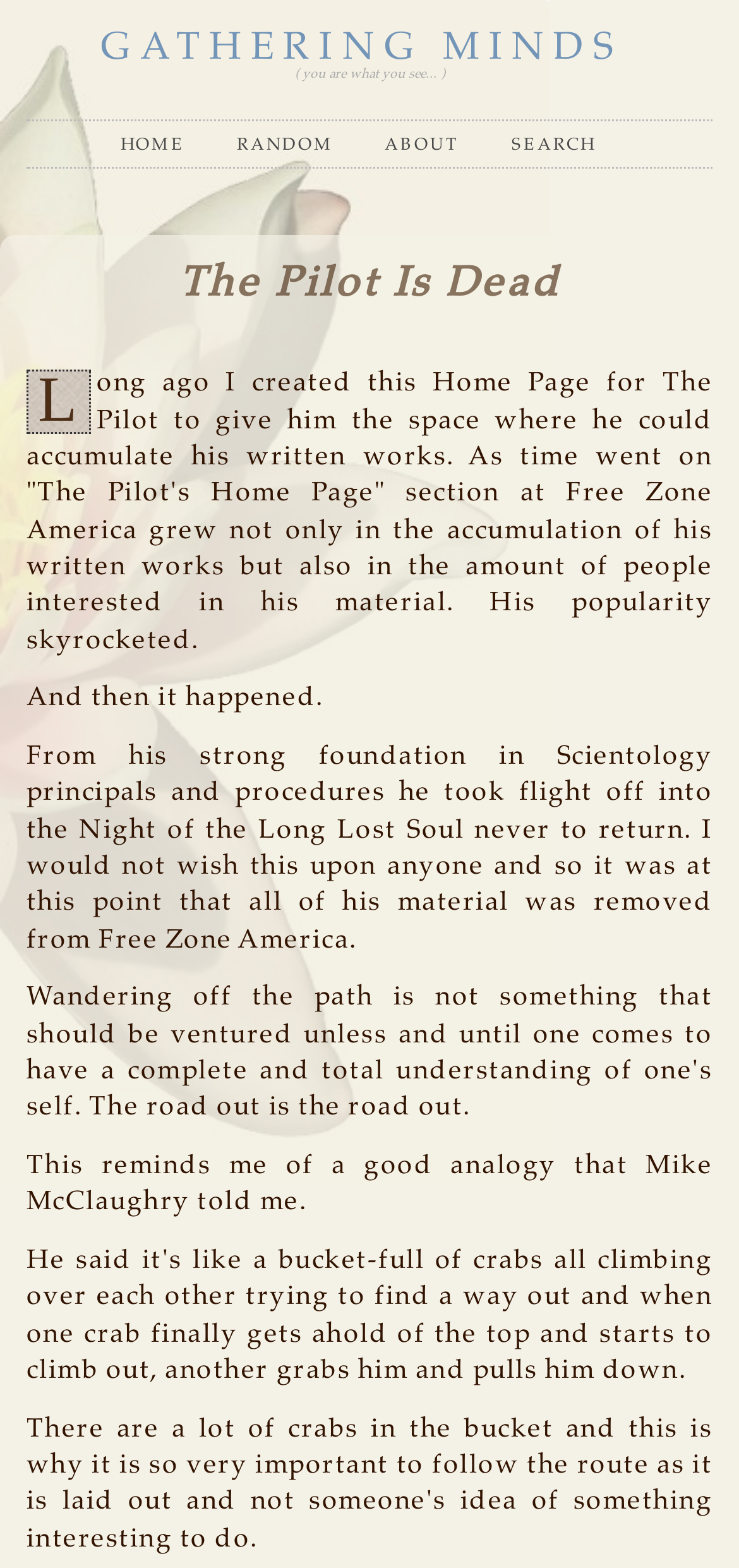Identify the headline of the webpage and generate its text content.

The Pilot Is Dead